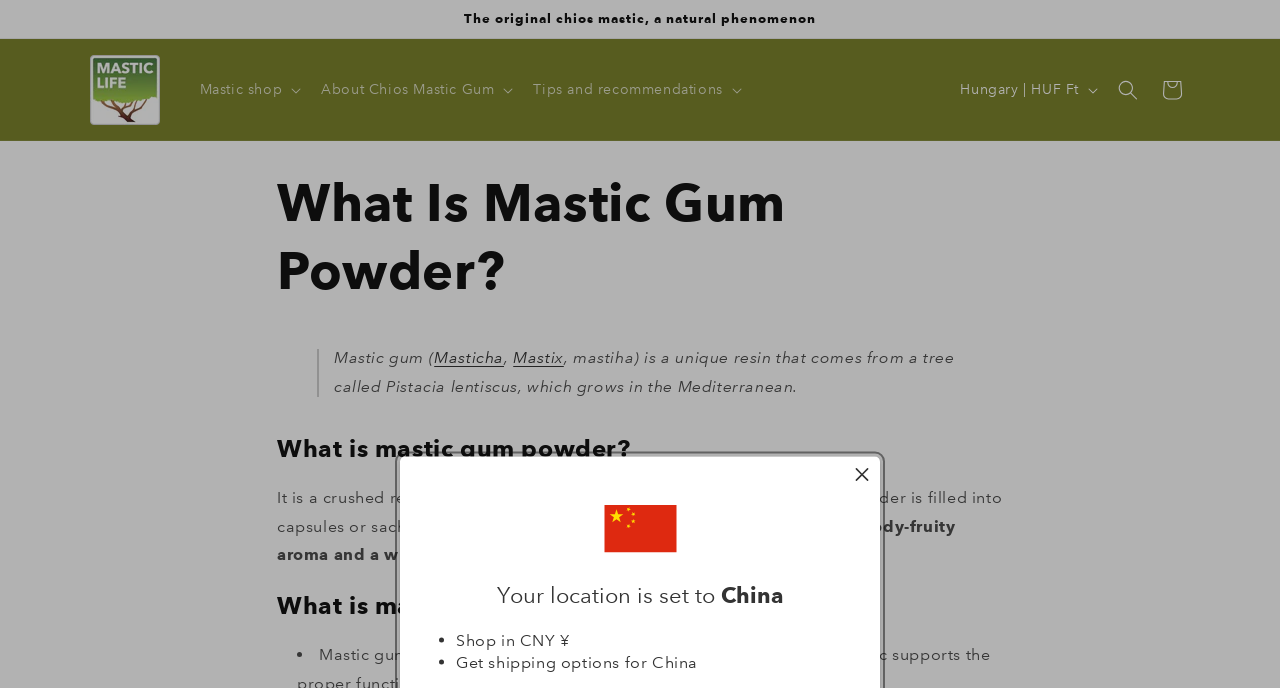Provide a brief response using a word or short phrase to this question:
What is mastic gum powder?

Crushed resin